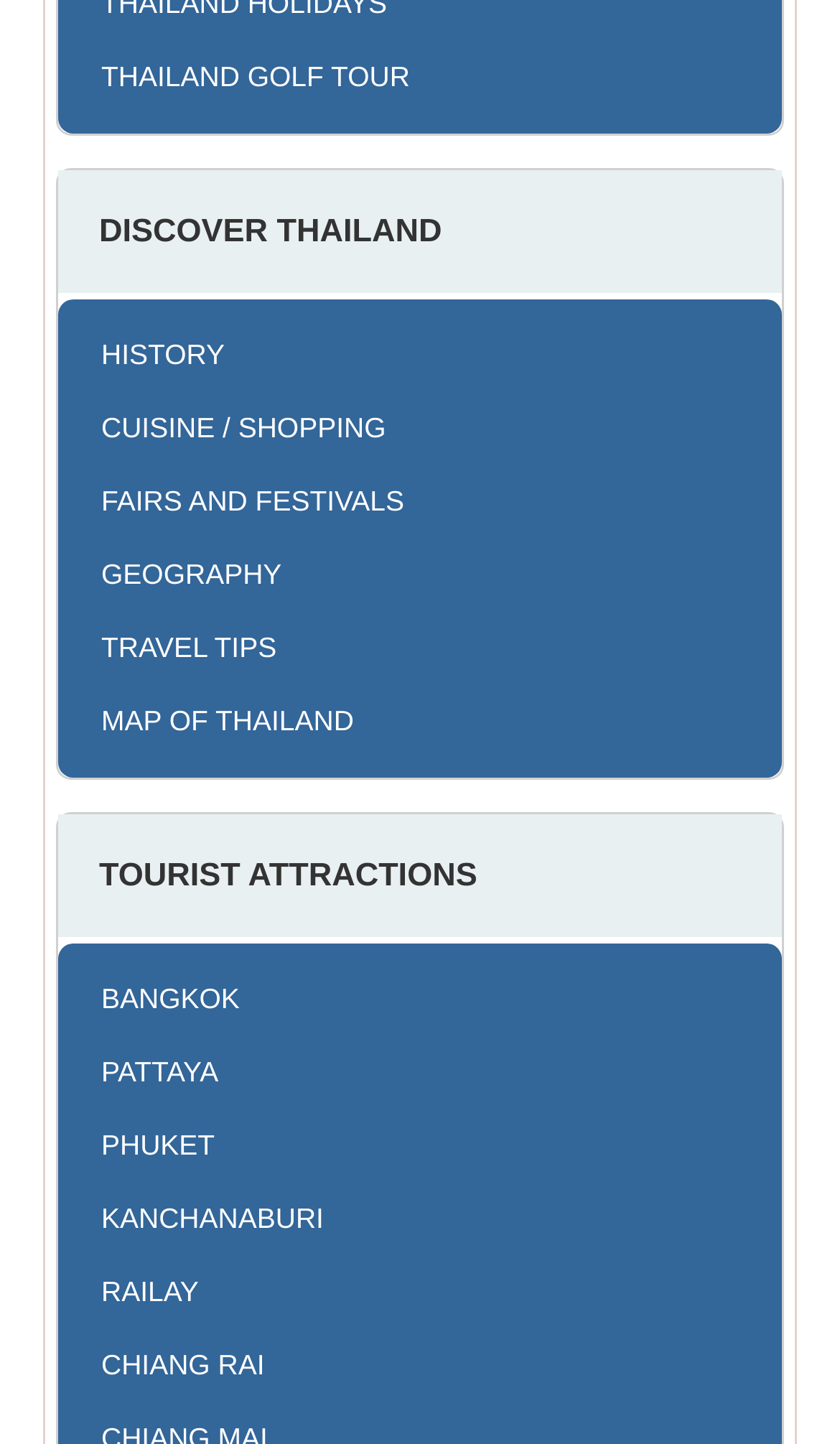Please find the bounding box coordinates of the element's region to be clicked to carry out this instruction: "Visit Bangkok".

[0.069, 0.668, 0.905, 0.715]